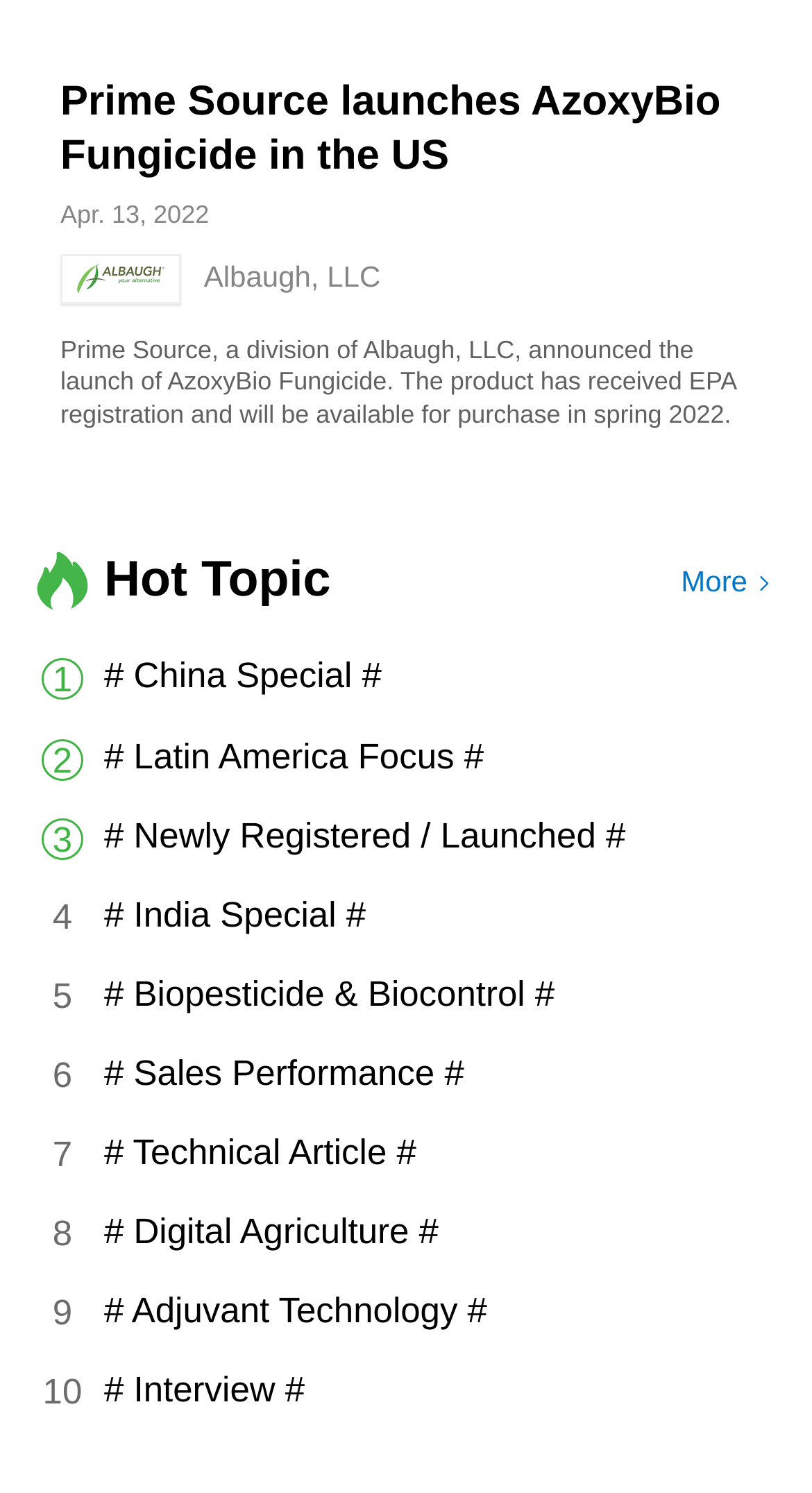Determine the bounding box coordinates of the clickable region to execute the instruction: "Explore the Hot Topic section". The coordinates should be four float numbers between 0 and 1, denoted as [left, top, right, bottom].

[0.038, 0.373, 0.962, 0.406]